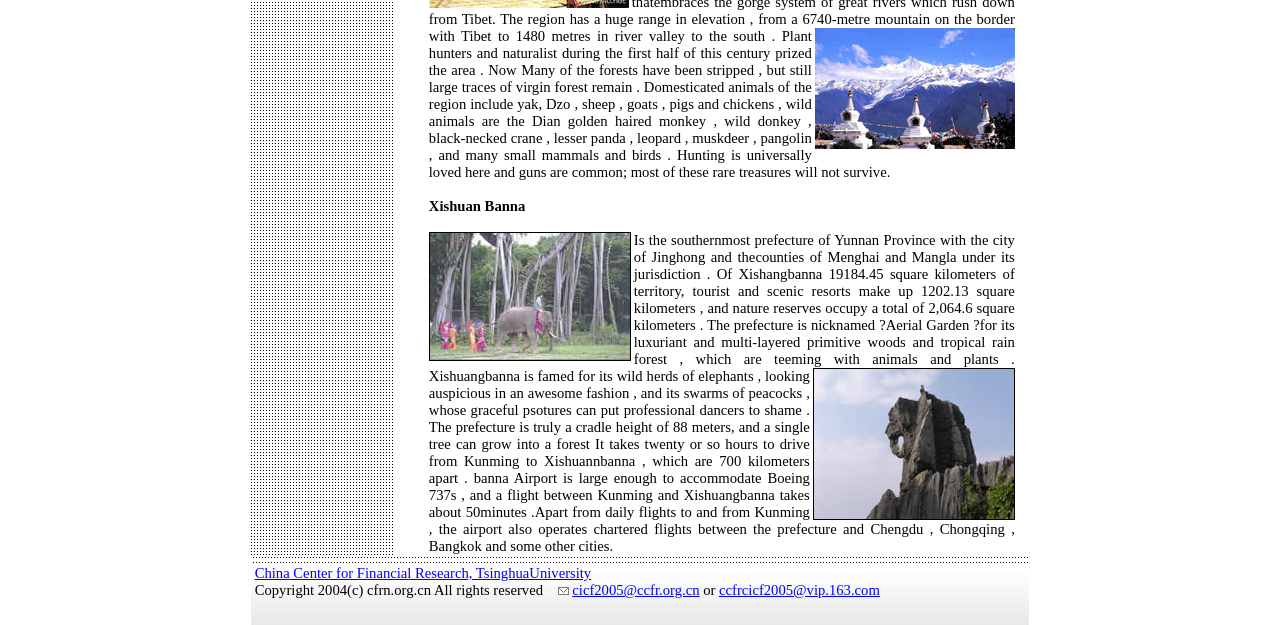What is the nickname of Xishuangbanna?
Give a comprehensive and detailed explanation for the question.

According to the StaticText element with the text 'Xishuangbanna is famed for its wild herds of elephants,...', Xishuangbanna is nicknamed 'Aerial Garden' due to its luxuriant and multi-layered primitive woods and tropical rain forest.